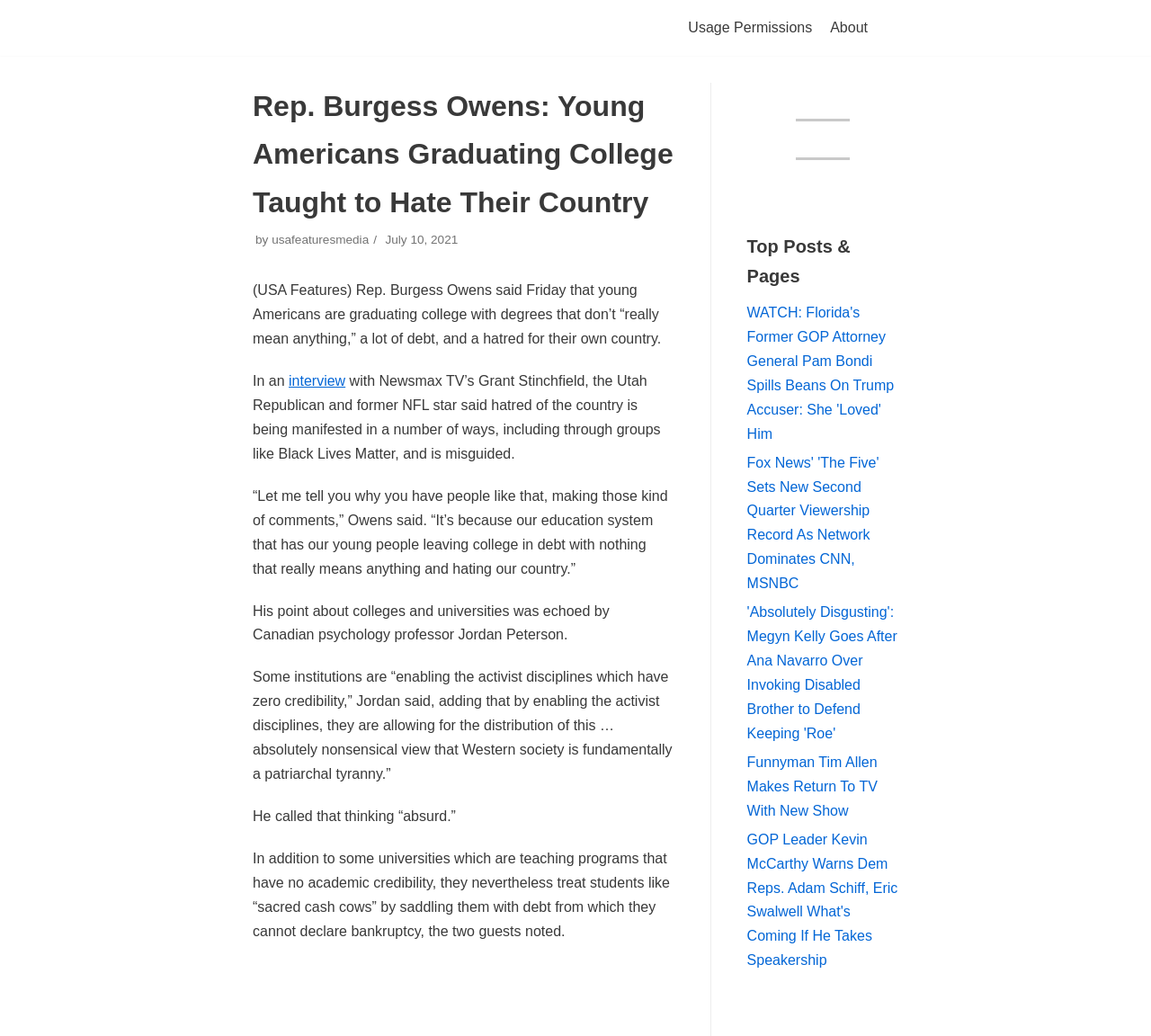Please predict the bounding box coordinates of the element's region where a click is necessary to complete the following instruction: "Click the 'Skip to content' link". The coordinates should be represented by four float numbers between 0 and 1, i.e., [left, top, right, bottom].

[0.0, 0.0, 0.031, 0.017]